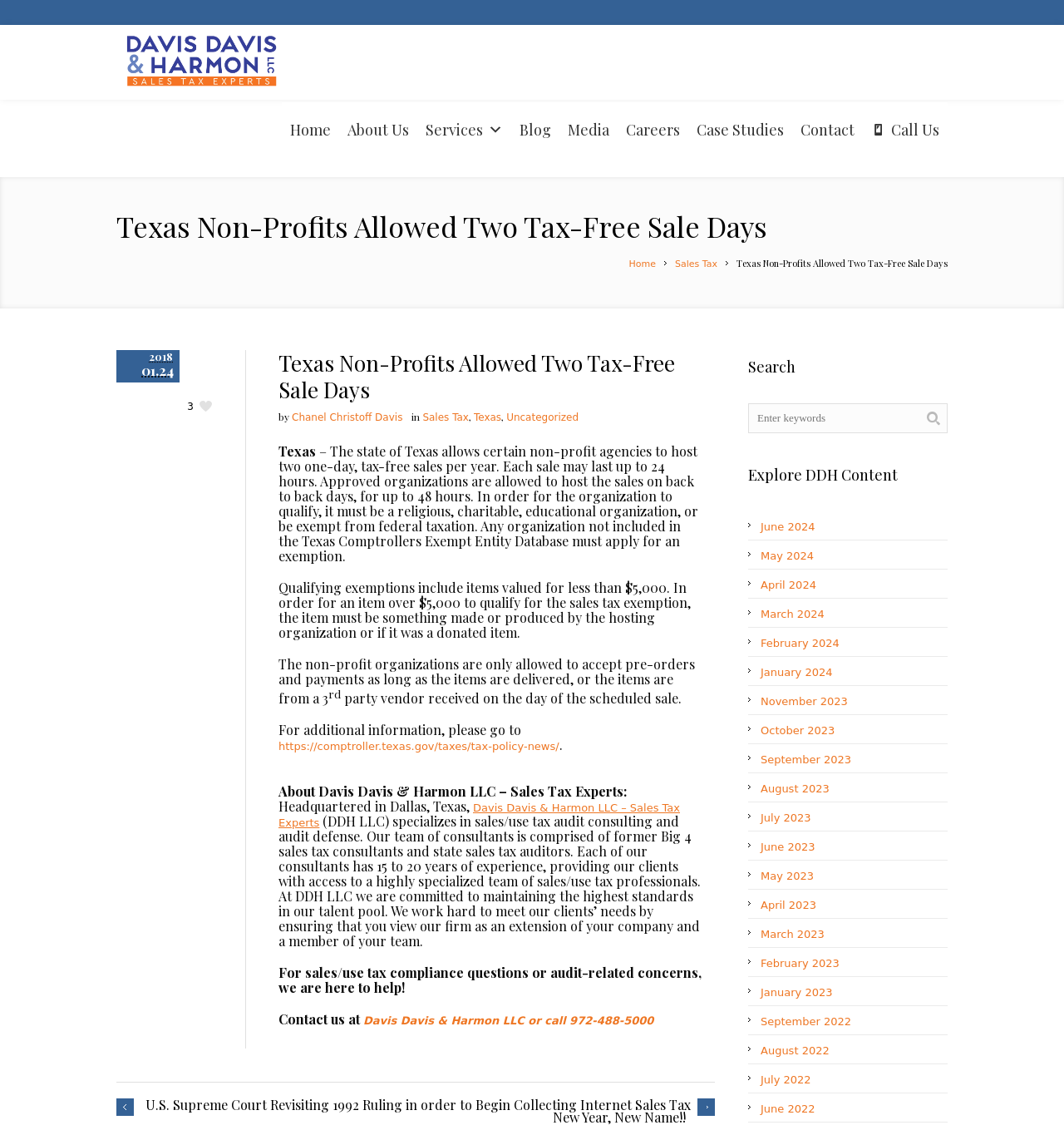Generate the title text from the webpage.

Texas Non-Profits Allowed Two Tax-Free Sale Days